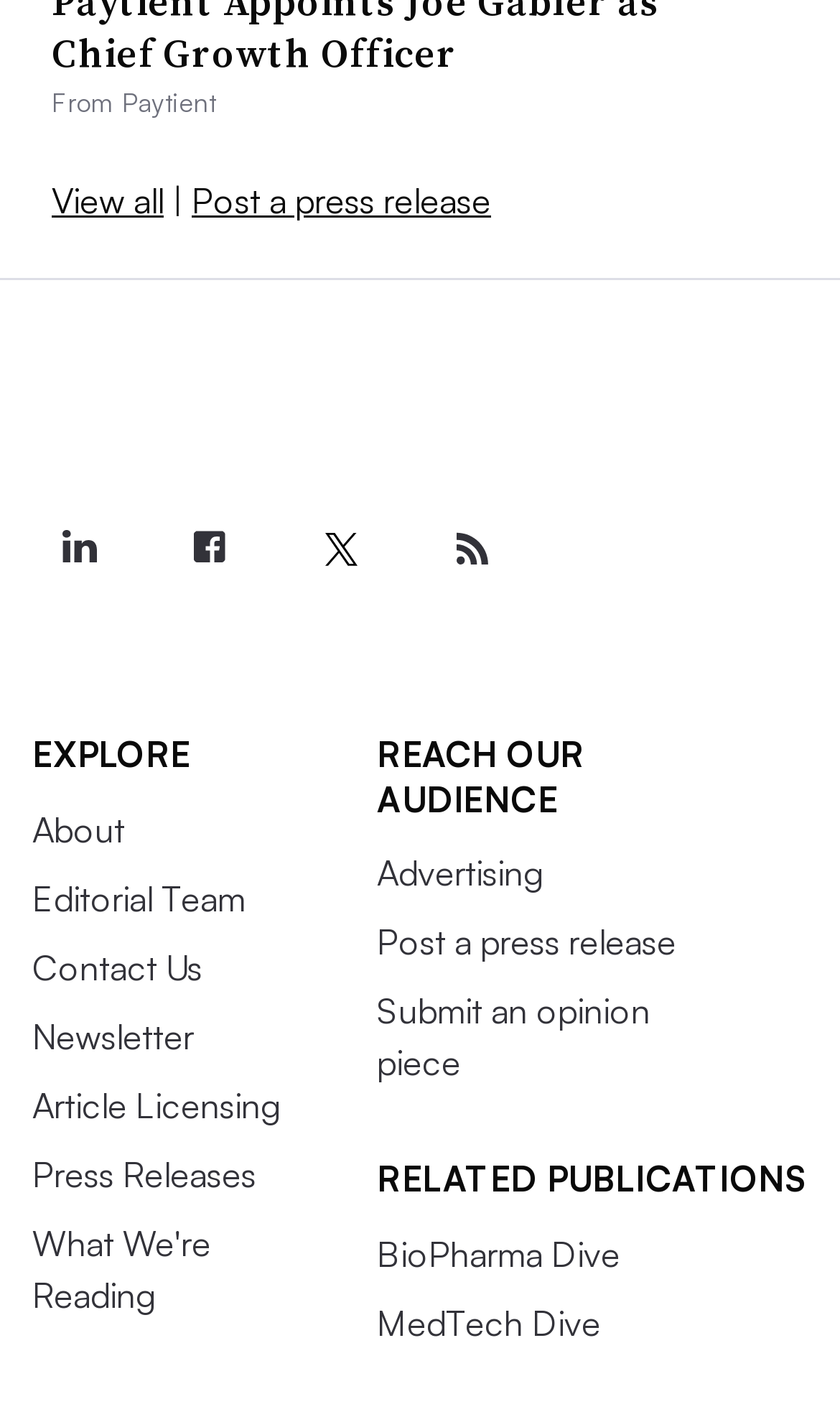Using details from the image, please answer the following question comprehensively:
How many related publications are listed?

In the 'RELATED PUBLICATIONS' section, there are two related publications listed: BioPharma Dive and MedTech Dive.